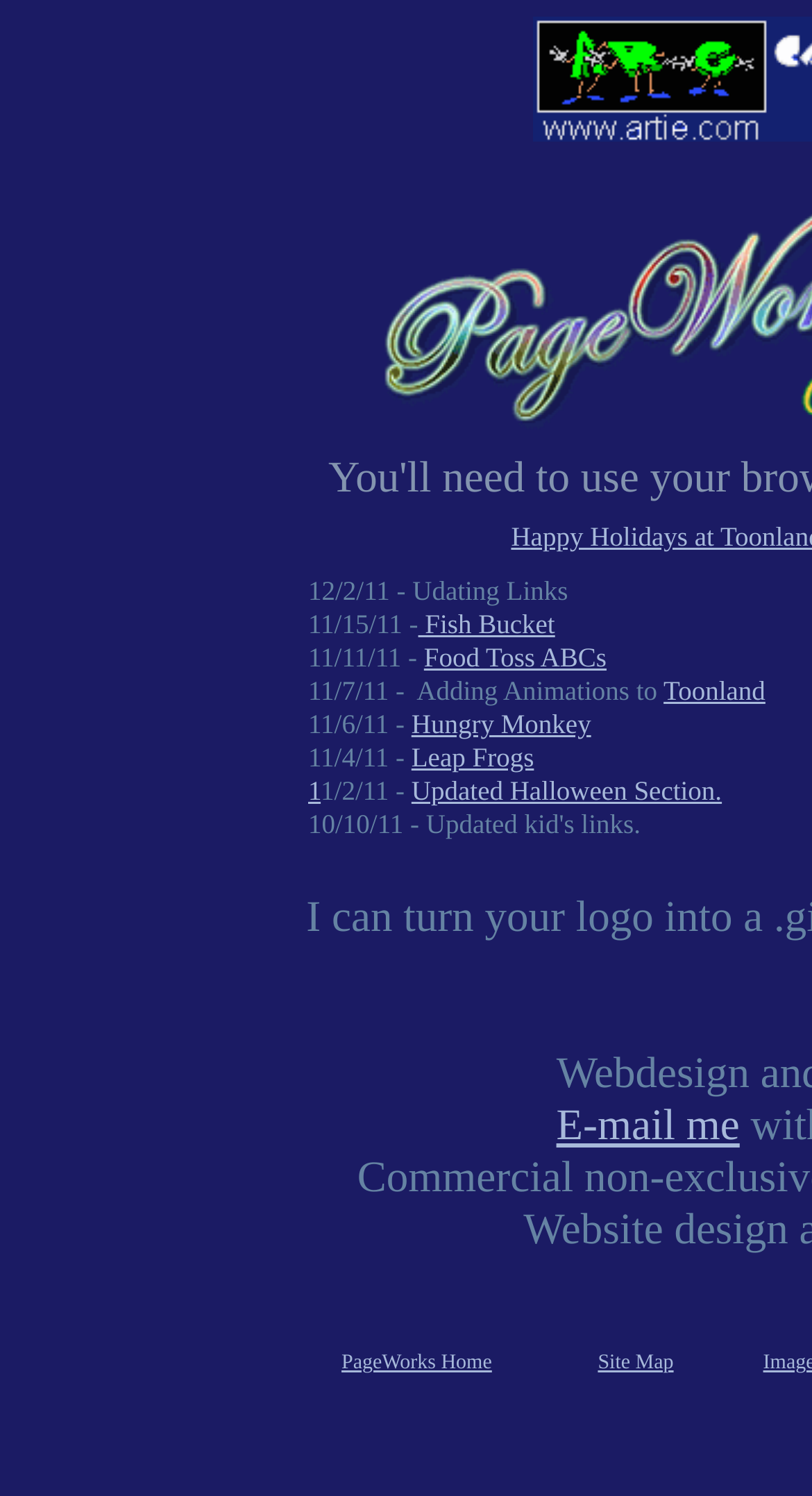Identify the bounding box coordinates of the element to click to follow this instruction: 'Go to PageWorks Home'. Ensure the coordinates are four float values between 0 and 1, provided as [left, top, right, bottom].

[0.421, 0.903, 0.606, 0.919]